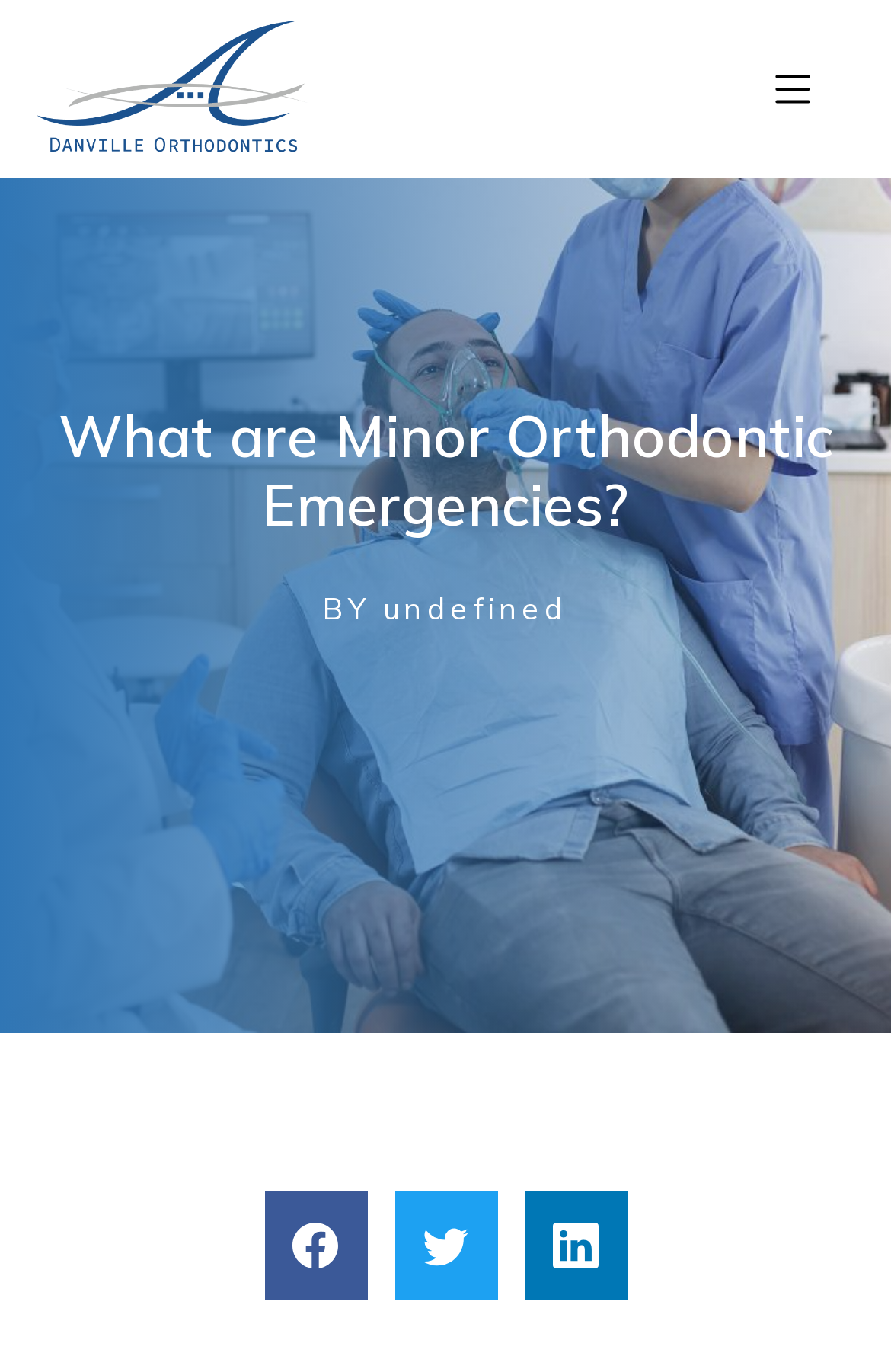Answer with a single word or phrase: 
How many social media links are present?

3